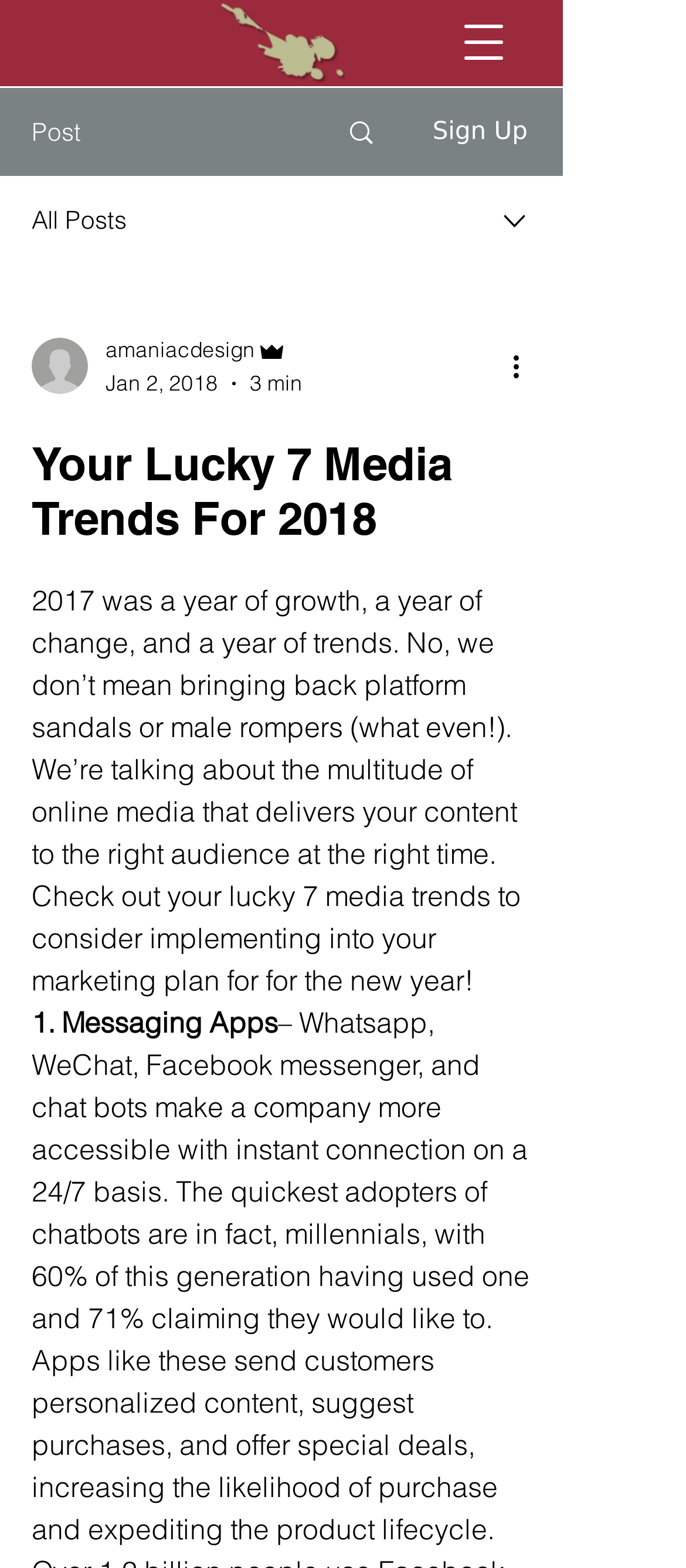Please examine the image and answer the question with a detailed explanation:
What is the author of the article?

I found the author's name by looking at the combobox element that contains the writer's picture and name. The name 'Admin' is listed as a generic element under the combobox.